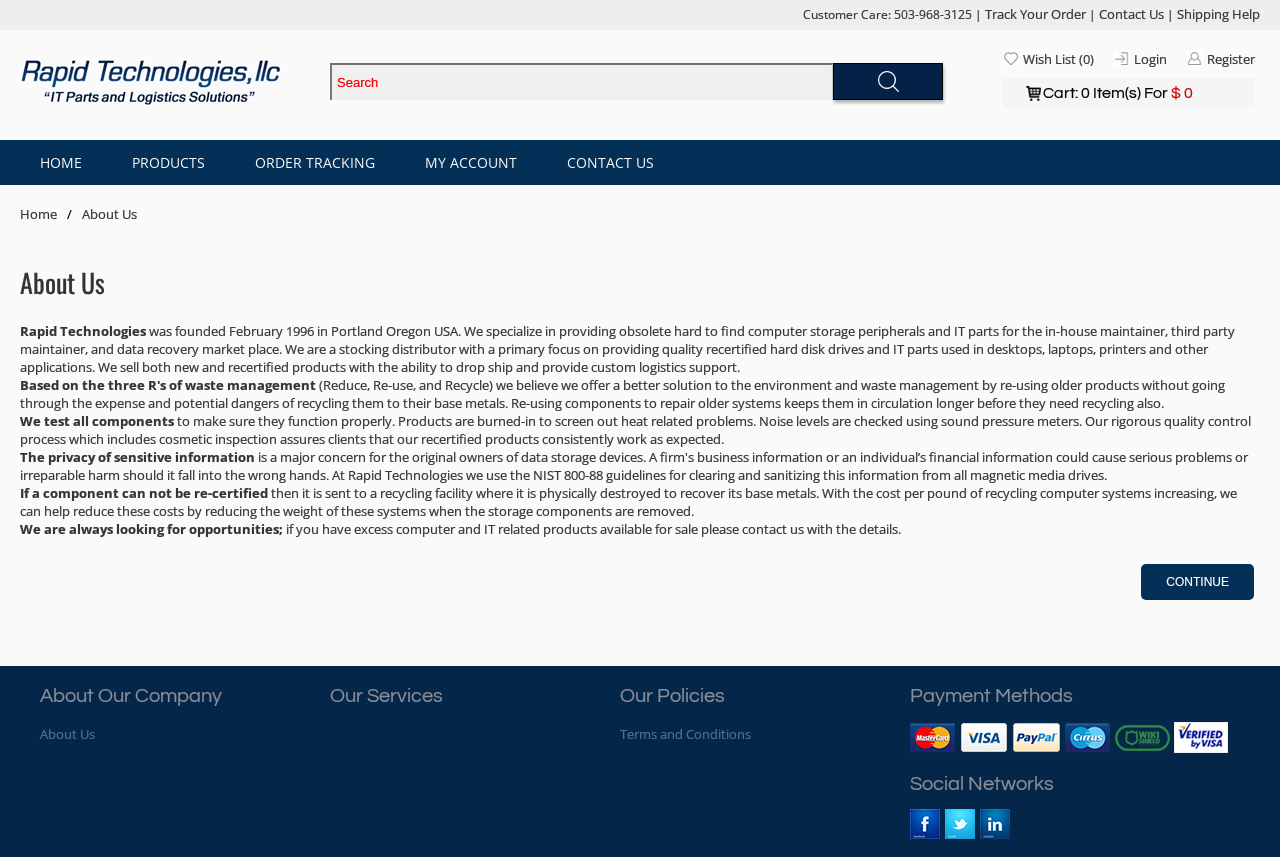How does the company ensure product quality?
Using the picture, provide a one-word or short phrase answer.

Rigorous quality control process